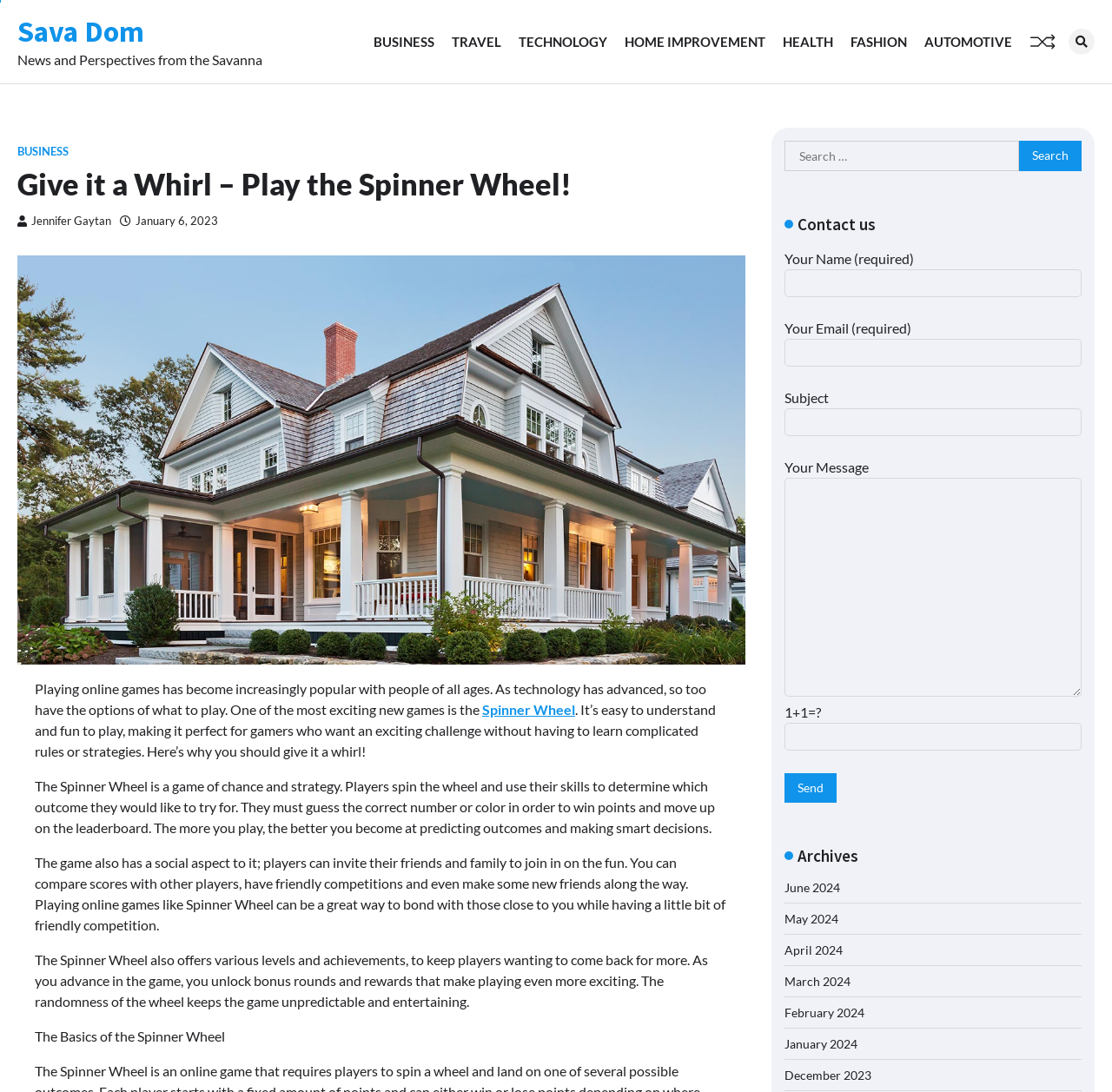What is the name of the game described in the article?
Respond with a short answer, either a single word or a phrase, based on the image.

Spinner Wheel